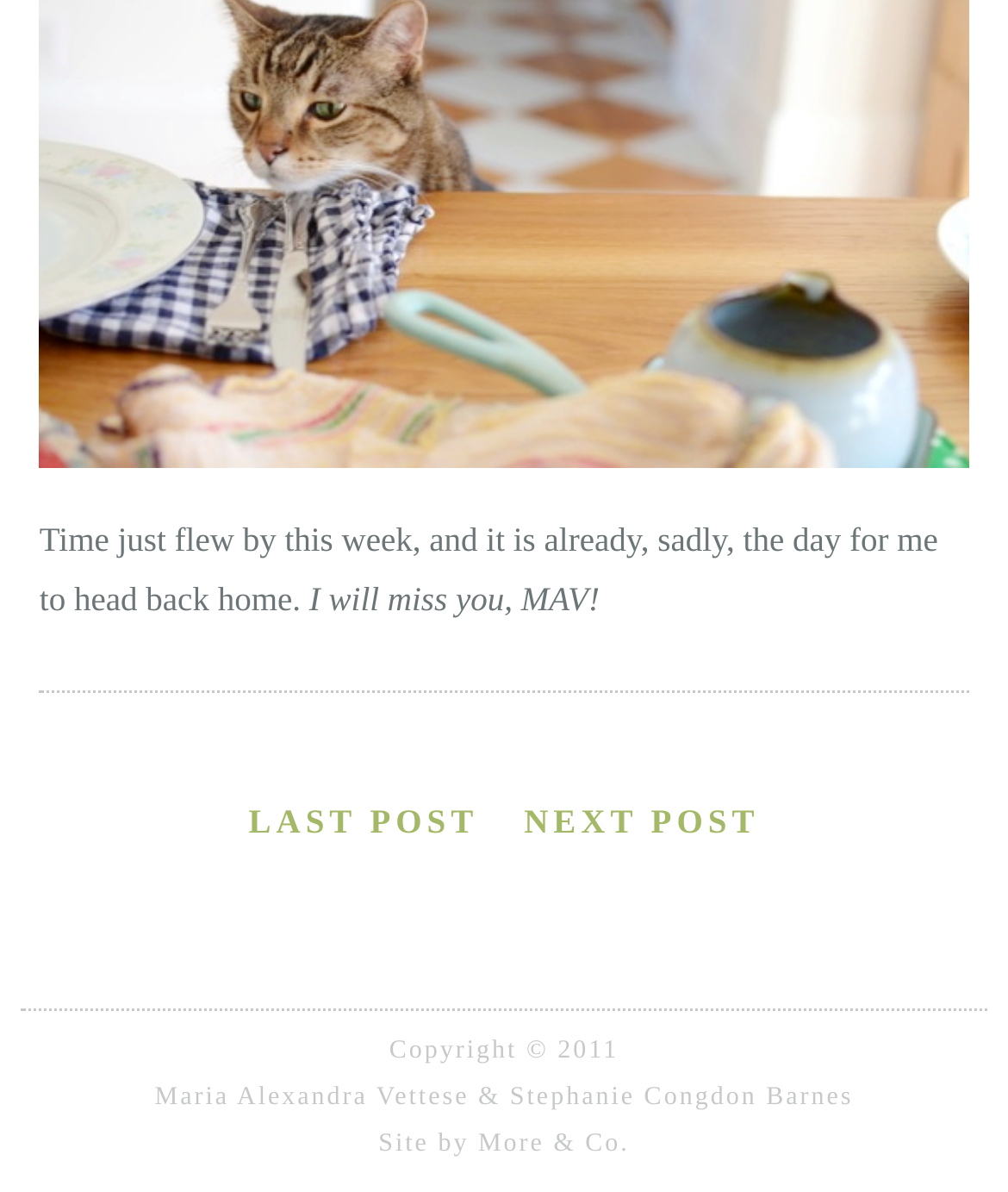Using the format (top-left x, top-left y, bottom-right x, bottom-right y), and given the element description, identify the bounding box coordinates within the screenshot: Menu

None